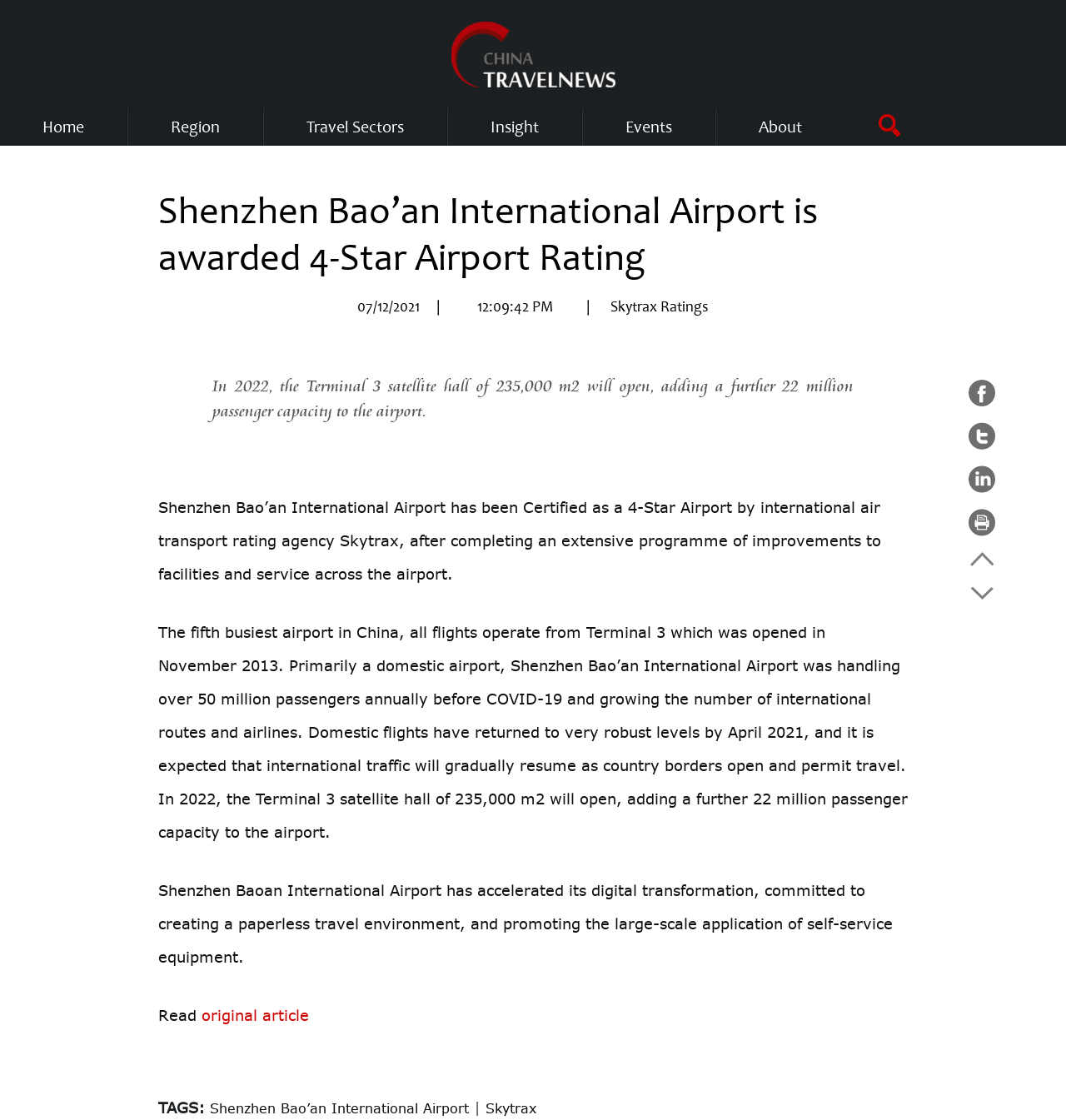Use a single word or phrase to answer the question:
What is the name of the international air transport rating agency?

Skytrax